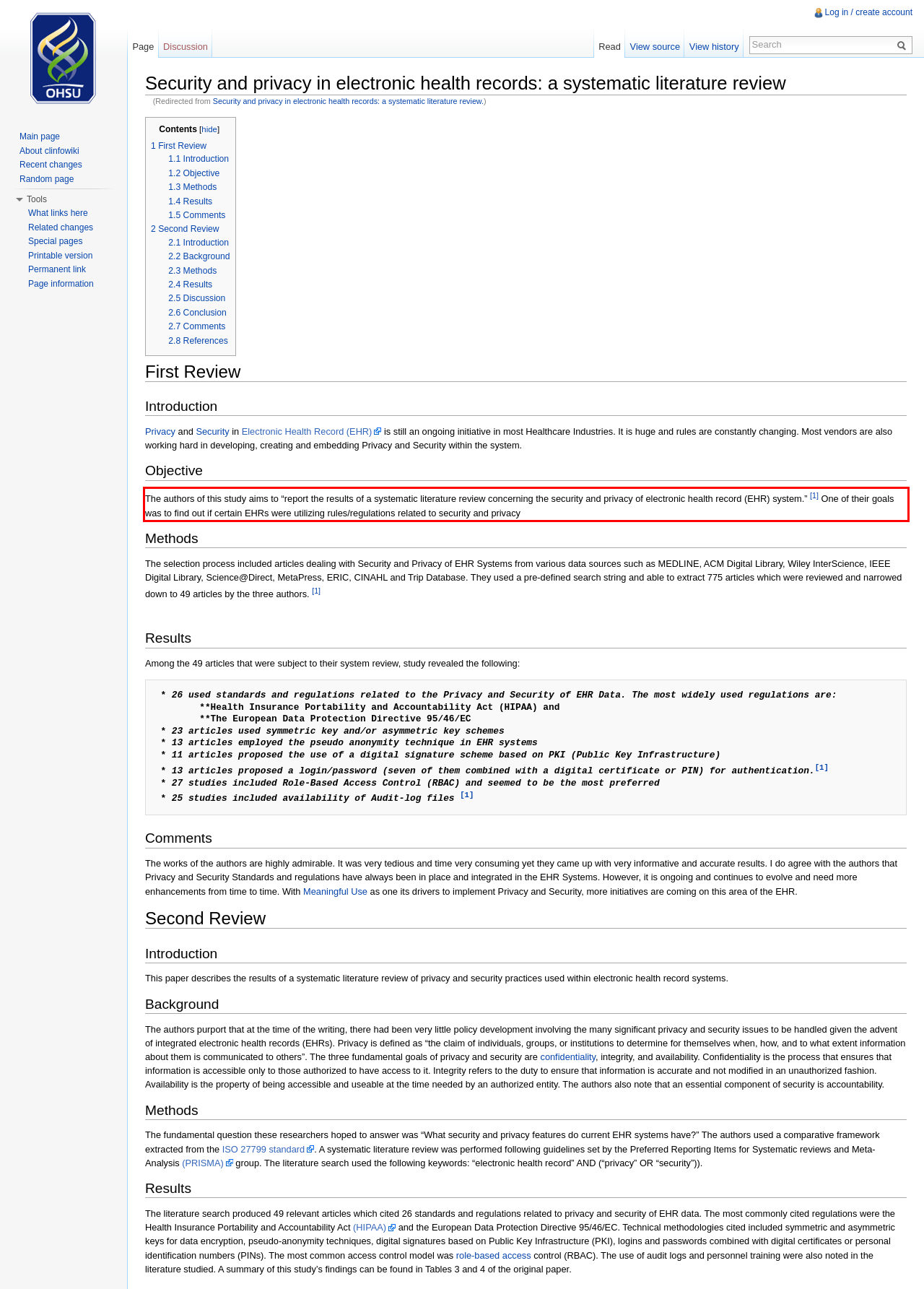Please examine the screenshot of the webpage and read the text present within the red rectangle bounding box.

The authors of this study aims to “report the results of a systematic literature review concerning the security and privacy of electronic health record (EHR) system.” [1] One of their goals was to find out if certain EHRs were utilizing rules/regulations related to security and privacy